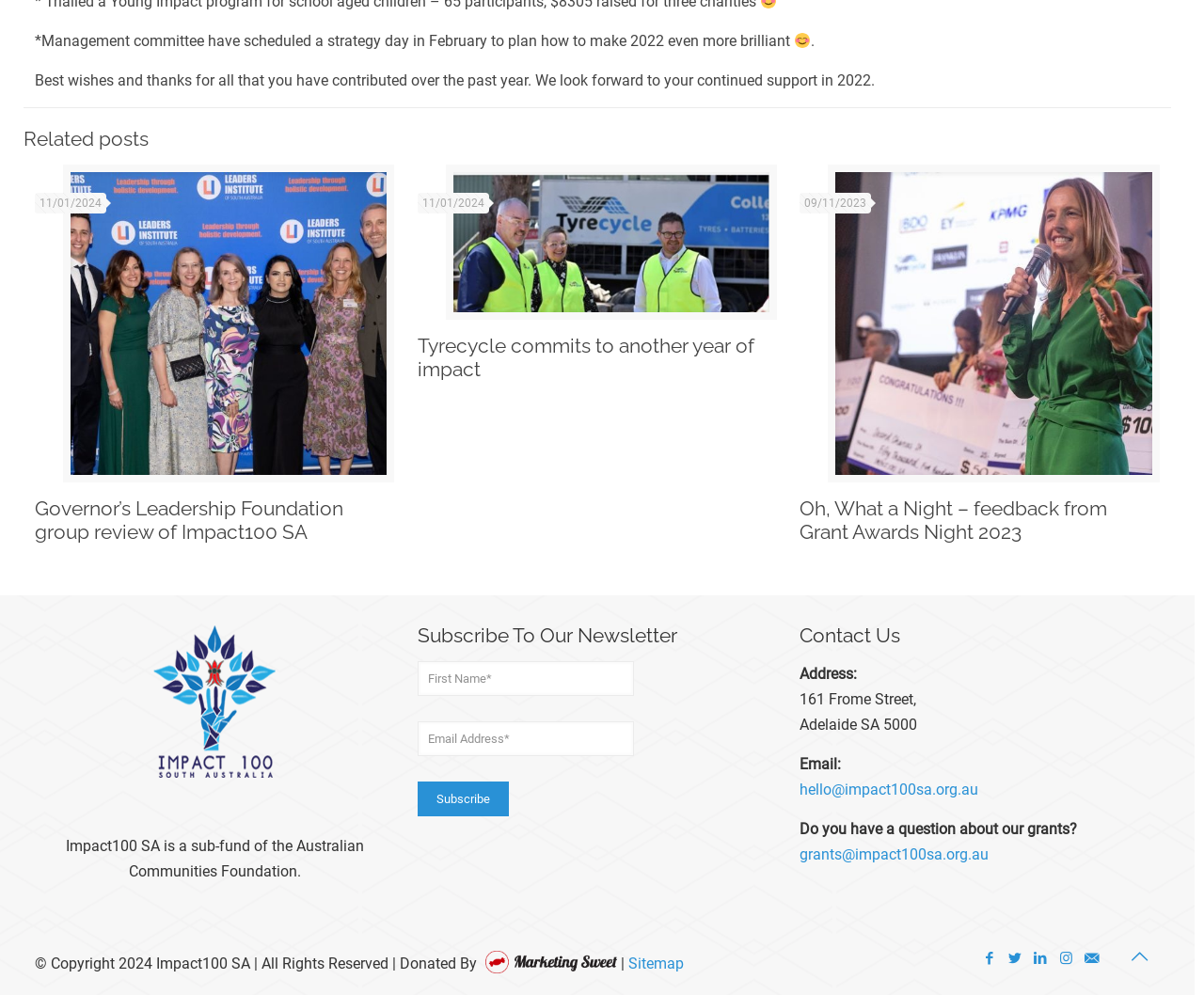Please identify the bounding box coordinates of the element that needs to be clicked to perform the following instruction: "View the Sitemap".

[0.522, 0.959, 0.568, 0.977]